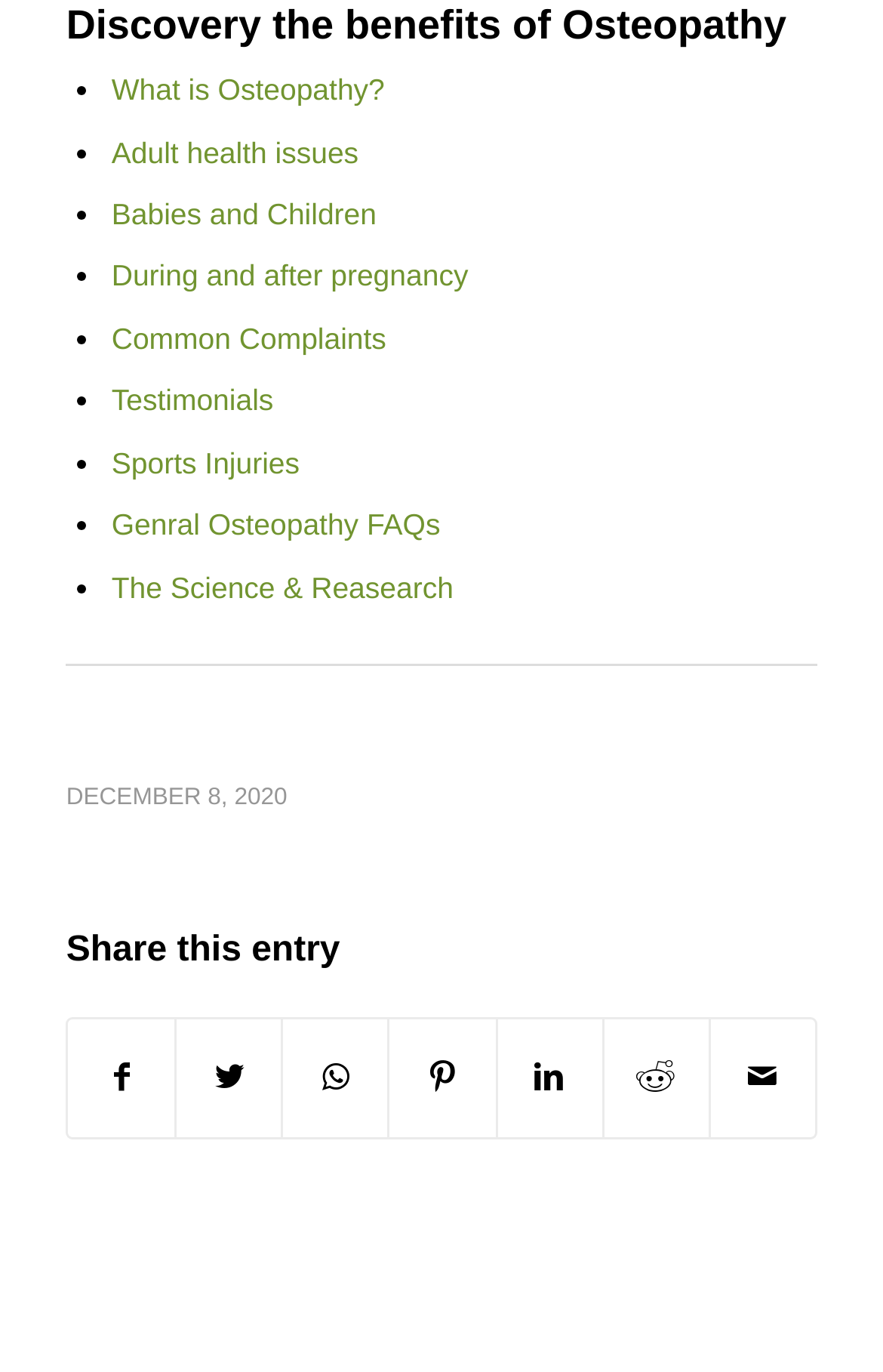Answer the question using only one word or a concise phrase: What is the main topic of the webpage?

Osteopathy